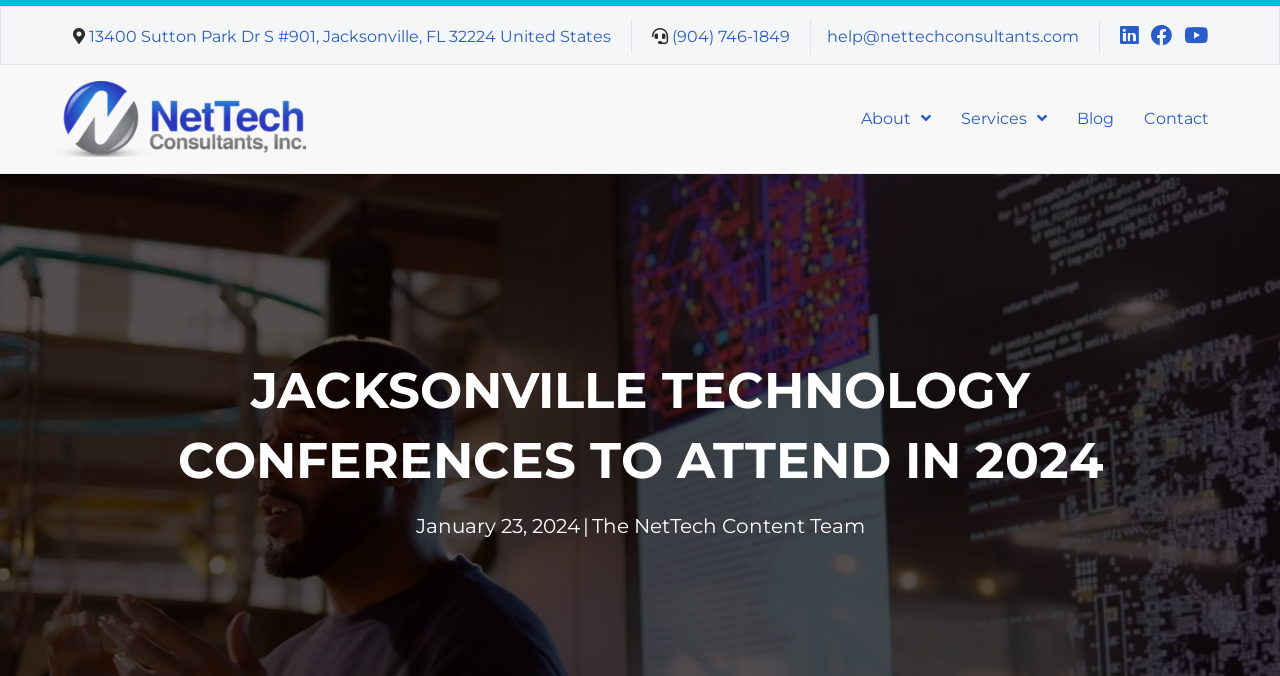Please give a short response to the question using one word or a phrase:
Who is the author of the article?

The NetTech Content Team